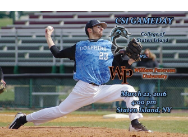What is the starting time of the game?
Answer the question with as much detail as you can, using the image as a reference.

The answer can be obtained by looking at the graphic overlay, which explicitly states the starting time of the game as 4 PM.